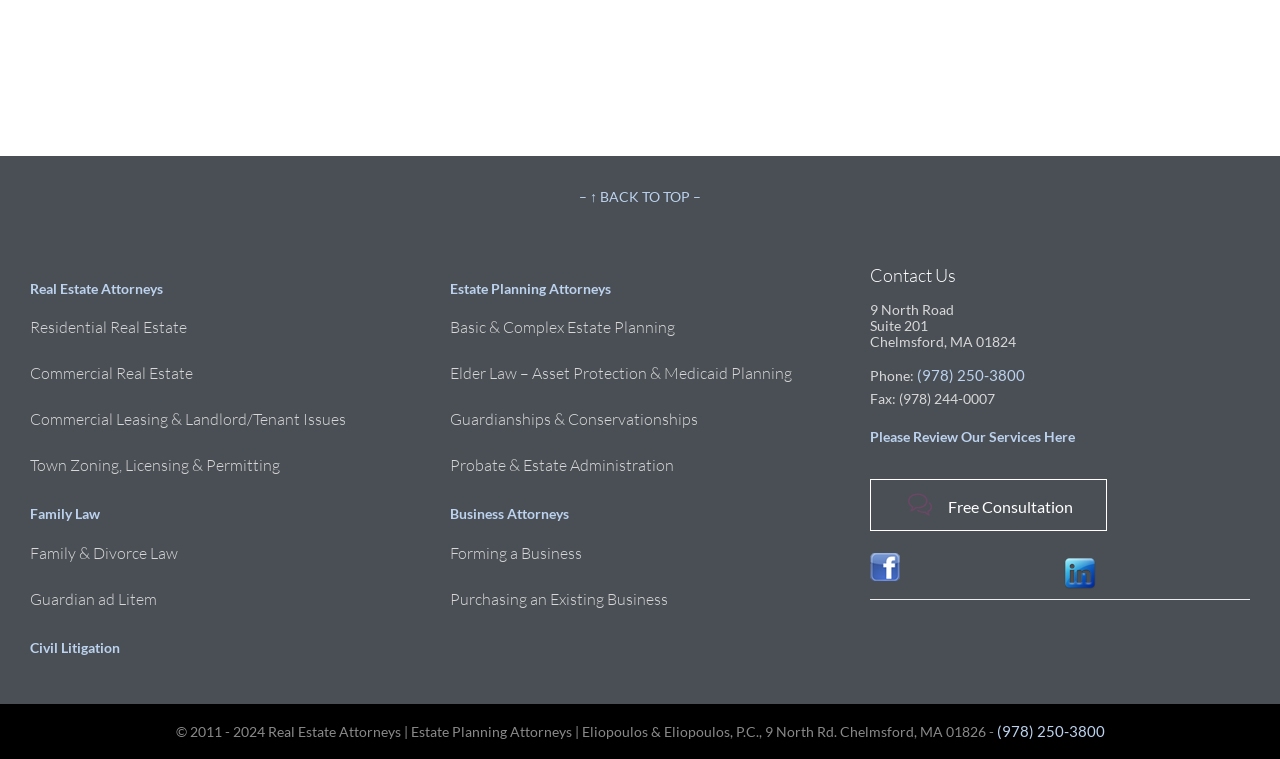Can you find the bounding box coordinates for the UI element given this description: "title="Join Us on LinkedIn""? Provide the coordinates as four float numbers between 0 and 1: [left, top, right, bottom].

[0.828, 0.729, 0.969, 0.782]